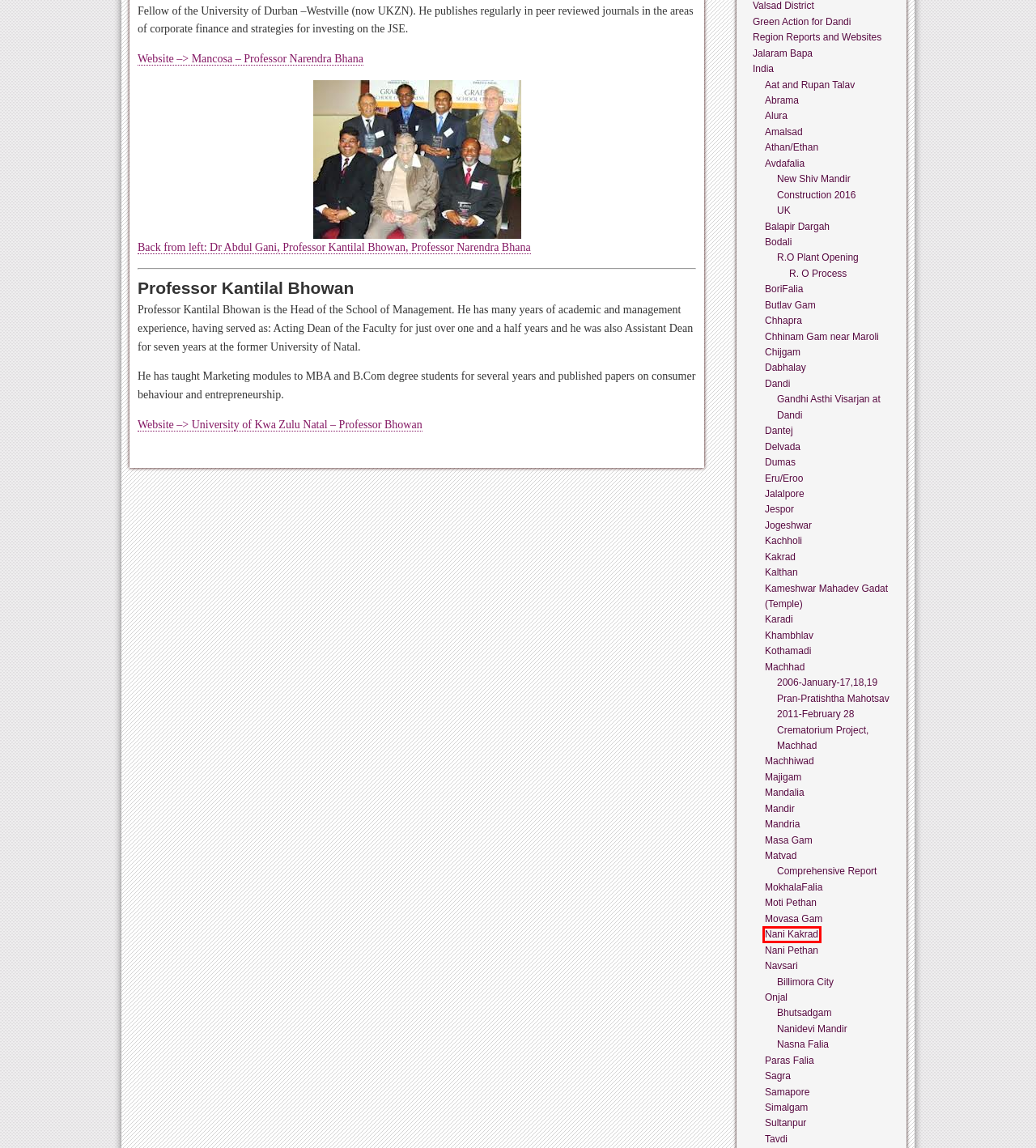Given a webpage screenshot featuring a red rectangle around a UI element, please determine the best description for the new webpage that appears after the element within the bounding box is clicked. The options are:
A. Jespor | Mandhata Global - Mandhata Patel Global Community Website
B. Karadi | Mandhata Global - Mandhata Patel Global Community Website
C. Nanidevi Mandir | Mandhata Global - Mandhata Patel Global Community Website
D. Nani Kakrad | Mandhata Global - Mandhata Patel Global Community Website
E. Region Reports and Websites | Mandhata Global - Mandhata Patel Global Community Website
F. Delvada | Mandhata Global - Mandhata Patel Global Community Website
G. Nasna Falia | Mandhata Global - Mandhata Patel Global Community Website
H. Valsad District | Mandhata Global - Mandhata Patel Global Community Website

D